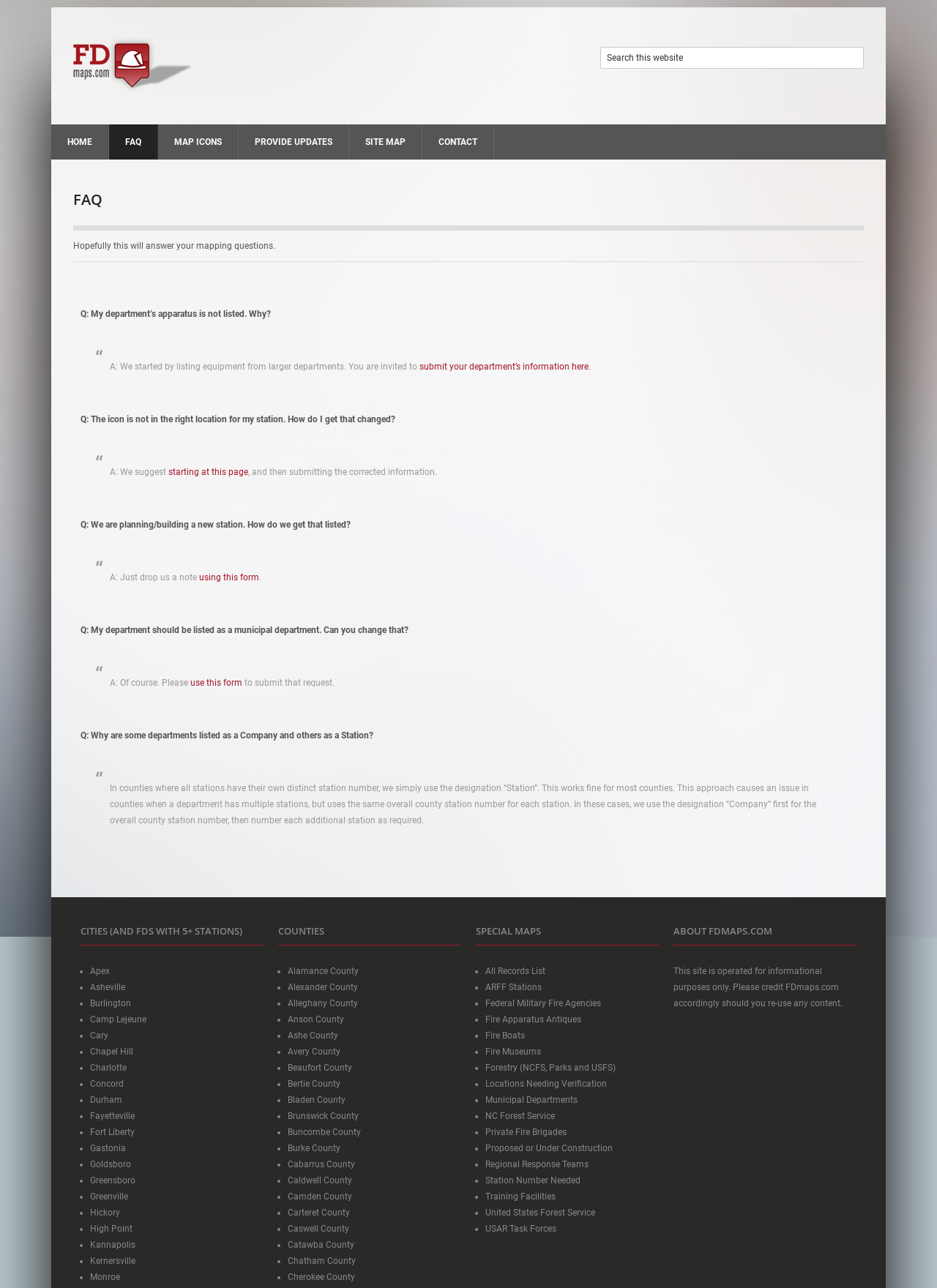Point out the bounding box coordinates of the section to click in order to follow this instruction: "go to home page".

[0.055, 0.097, 0.116, 0.124]